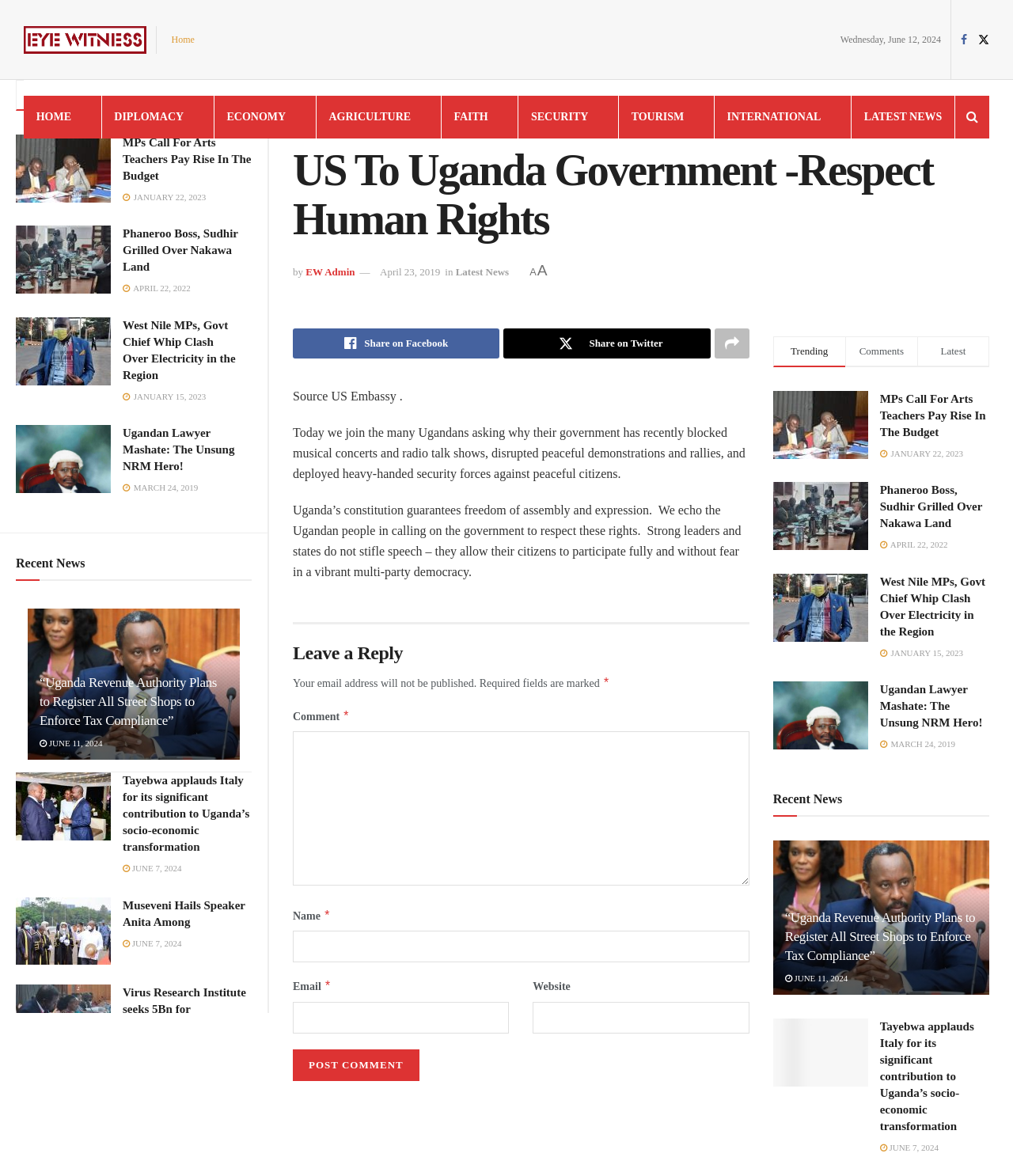Please answer the following question using a single word or phrase: What is the name of the website?

Eyewitness News